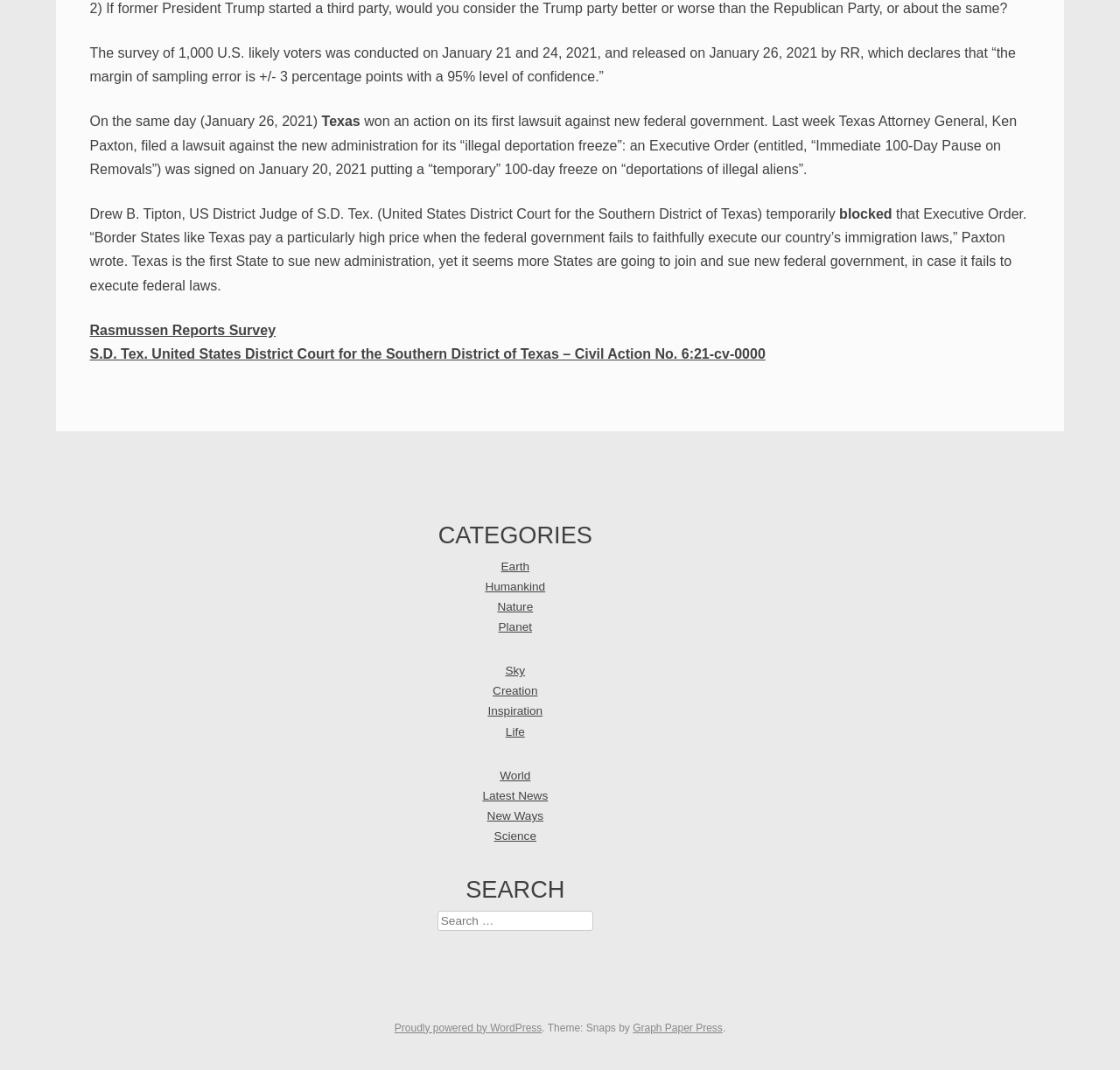How many links are there in the categories section?
Answer with a single word or short phrase according to what you see in the image.

9